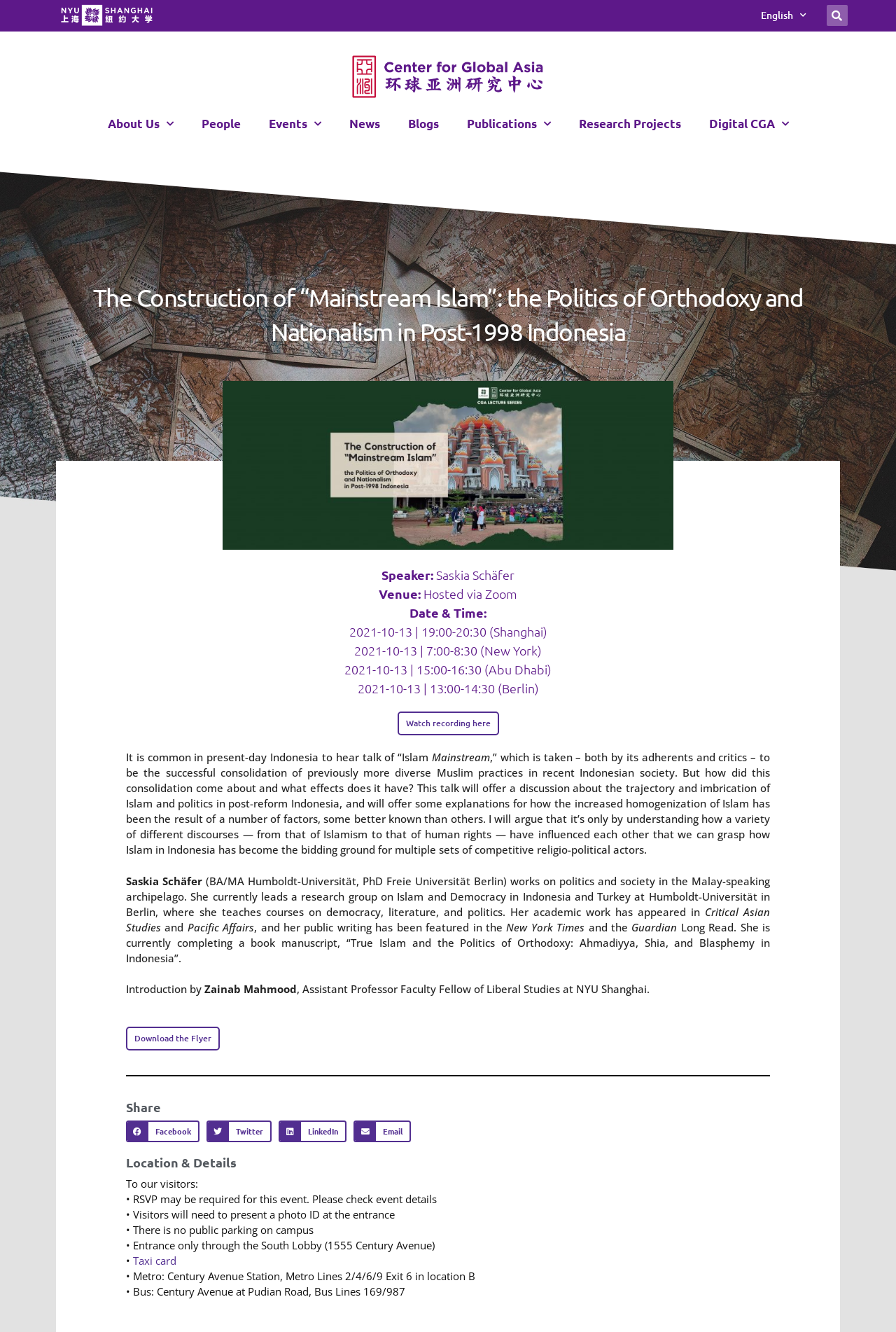Determine the bounding box coordinates for the HTML element described here: "Download the Flyer".

[0.141, 0.771, 0.245, 0.789]